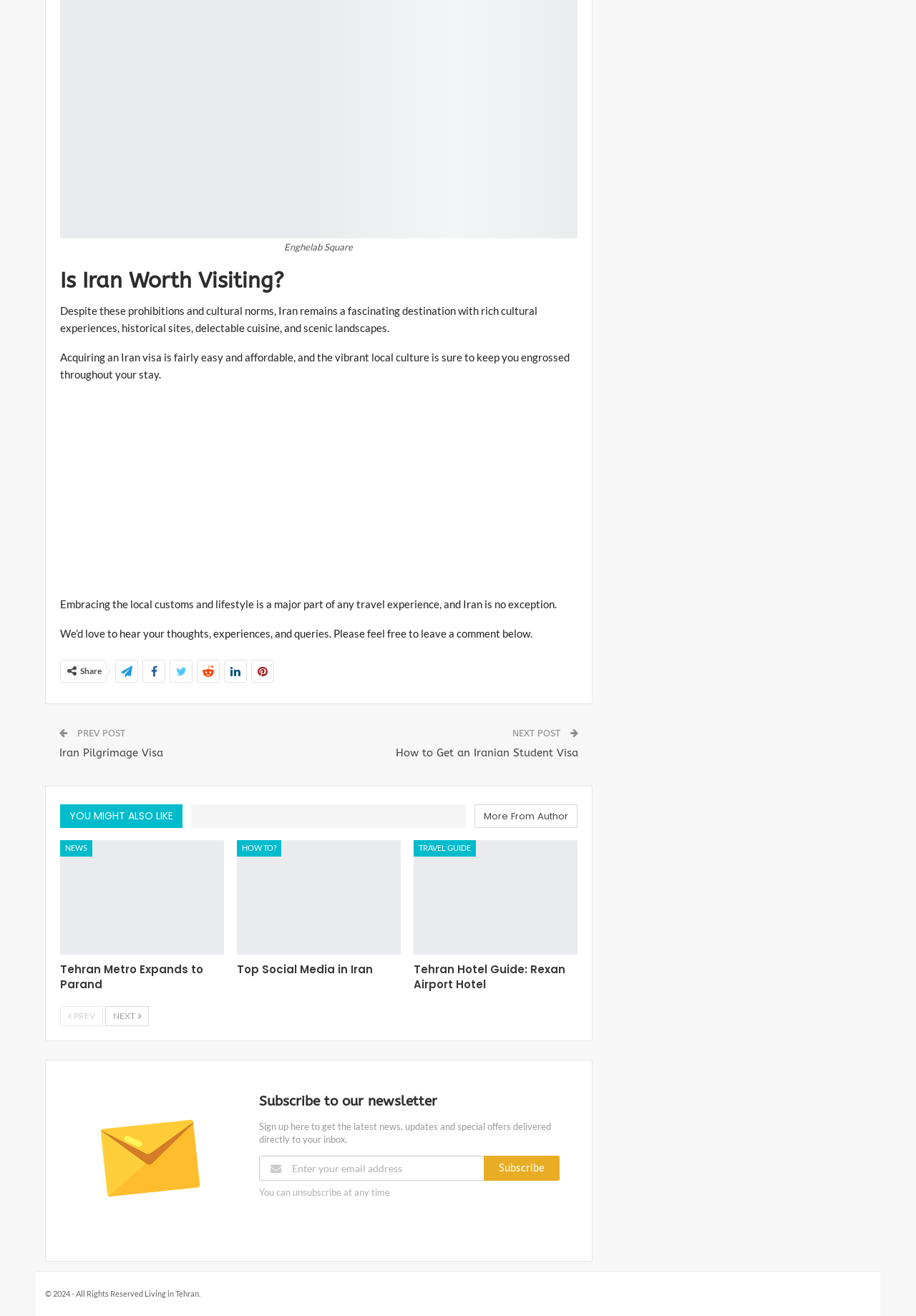How many social media links are there?
Could you answer the question in a detailed manner, providing as much information as possible?

There are five social media links, represented by icons, located next to the 'Share' text. These links are for sharing the article on different social media platforms.